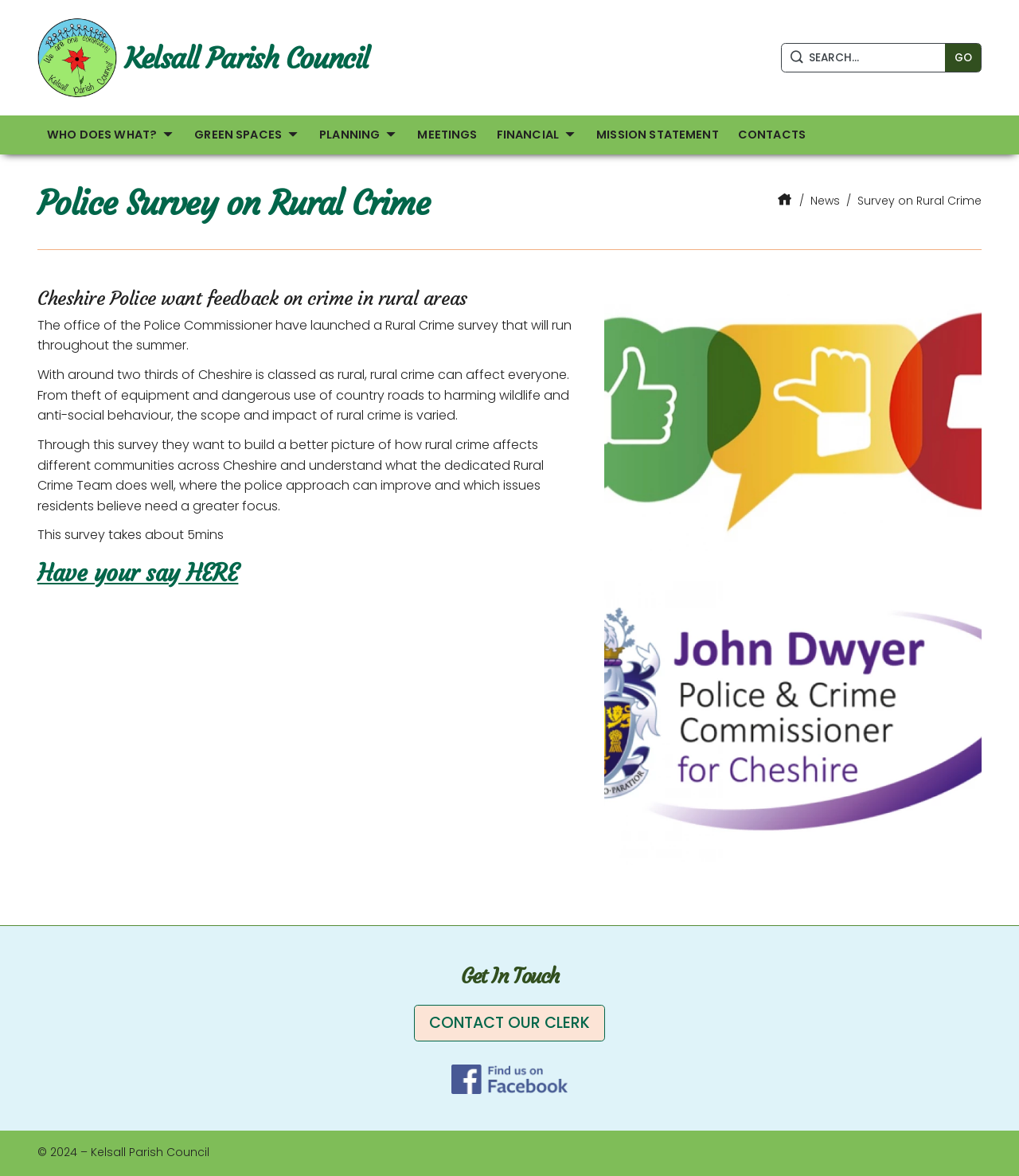How many links are there in the main menu?
Using the image, give a concise answer in the form of a single word or short phrase.

7